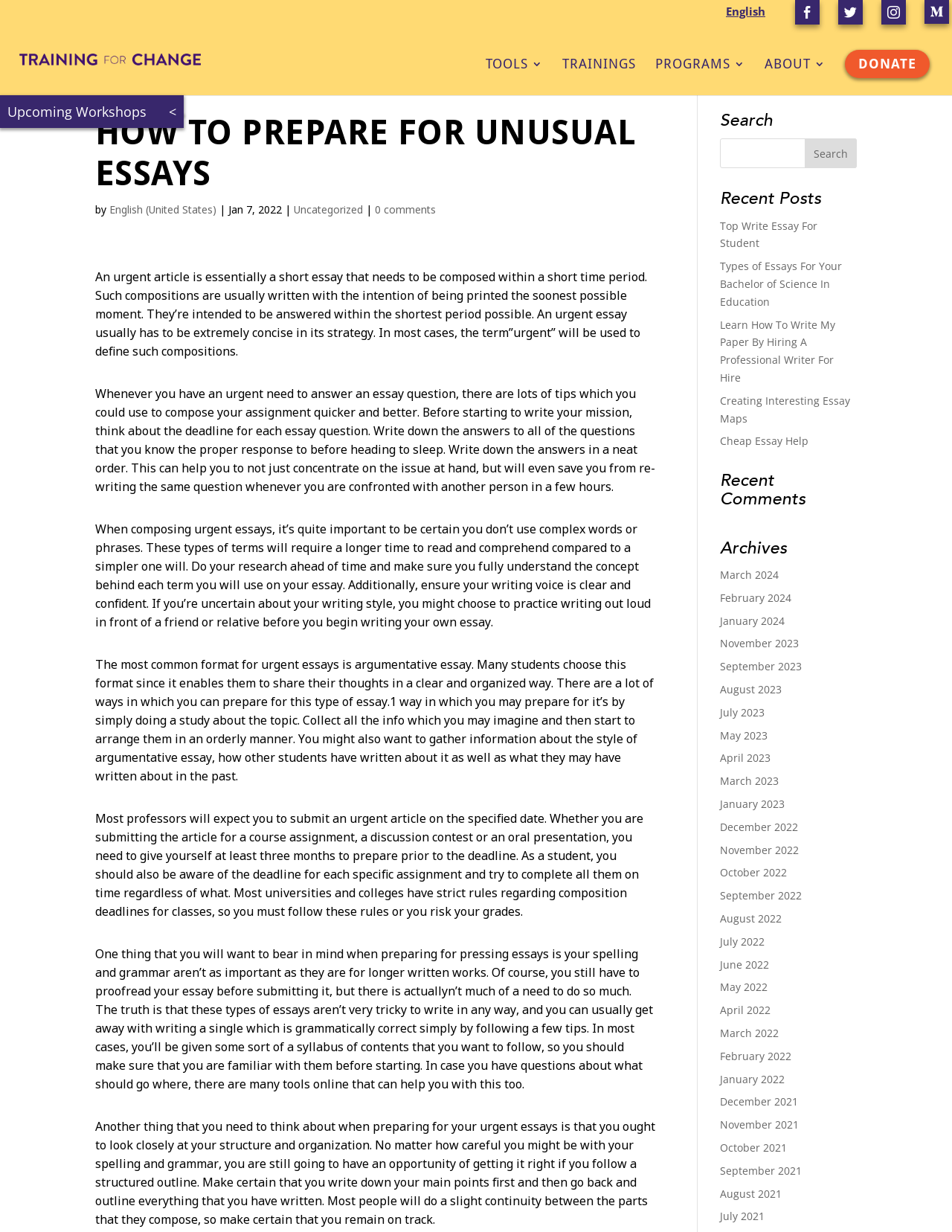Specify the bounding box coordinates of the element's area that should be clicked to execute the given instruction: "Click the 'TRAININGS' link". The coordinates should be four float numbers between 0 and 1, i.e., [left, top, right, bottom].

[0.591, 0.048, 0.668, 0.077]